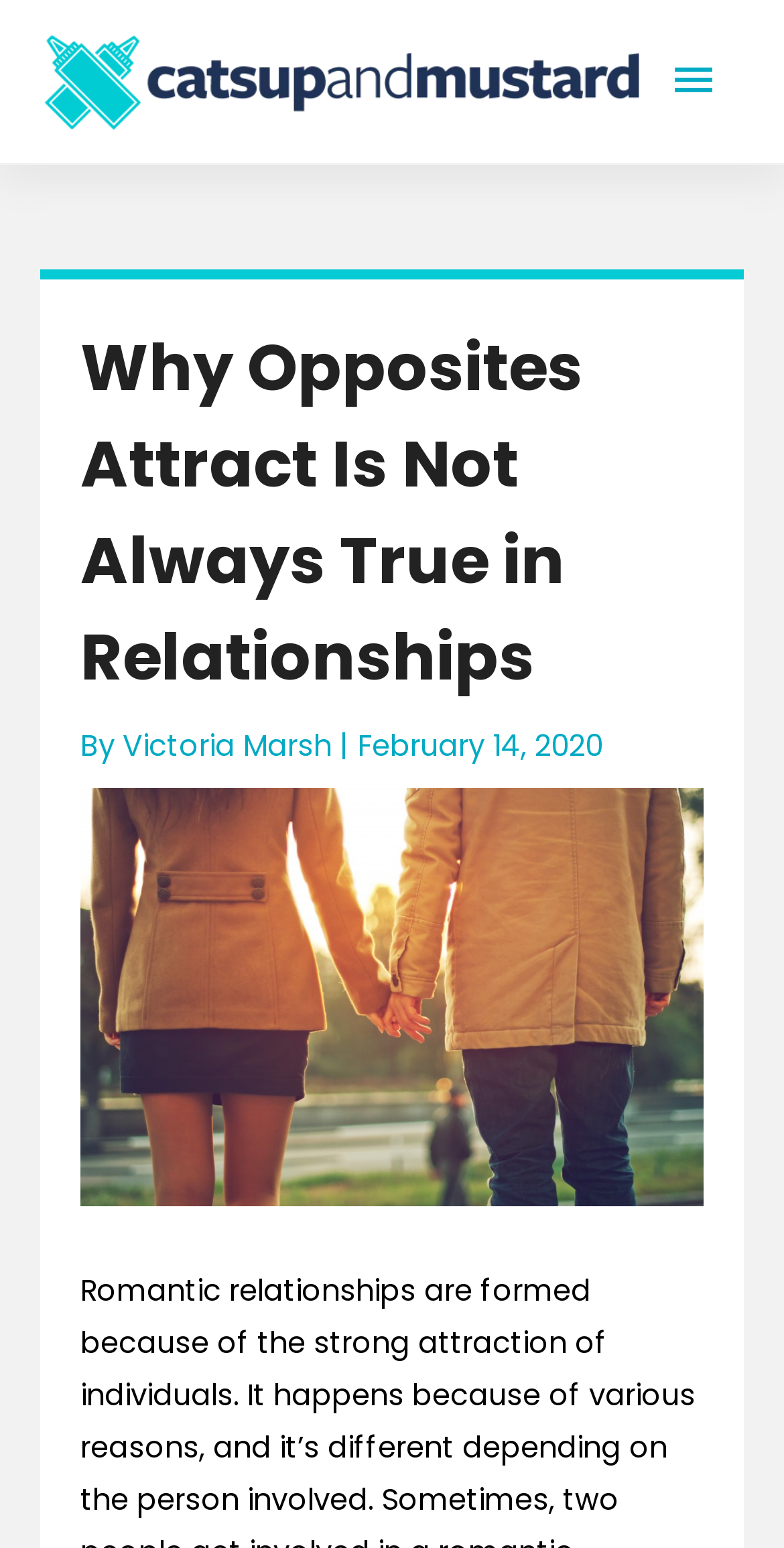Based on the element description: "", identify the bounding box coordinates for this UI element. The coordinates must be four float numbers between 0 and 1, listed as [left, top, right, bottom].

None